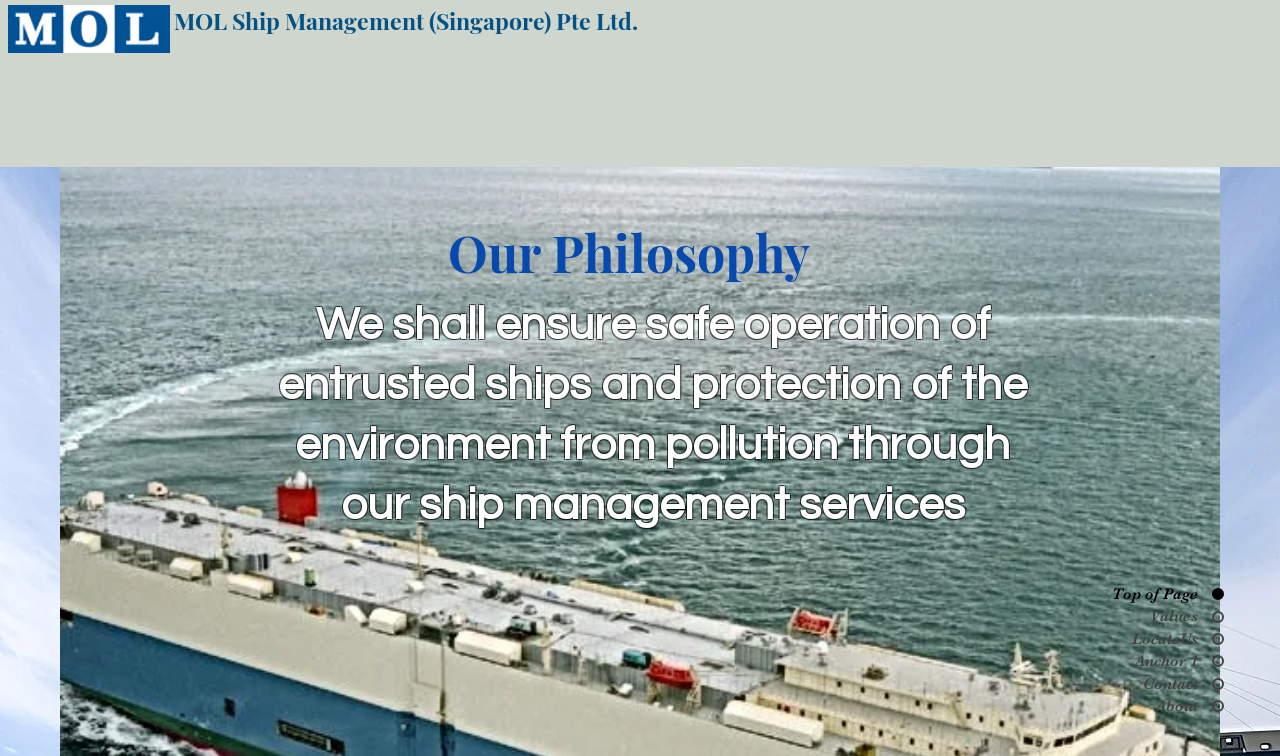Please specify the bounding box coordinates of the clickable section necessary to execute the following command: "Learn about the company".

[0.675, 0.091, 0.735, 0.165]